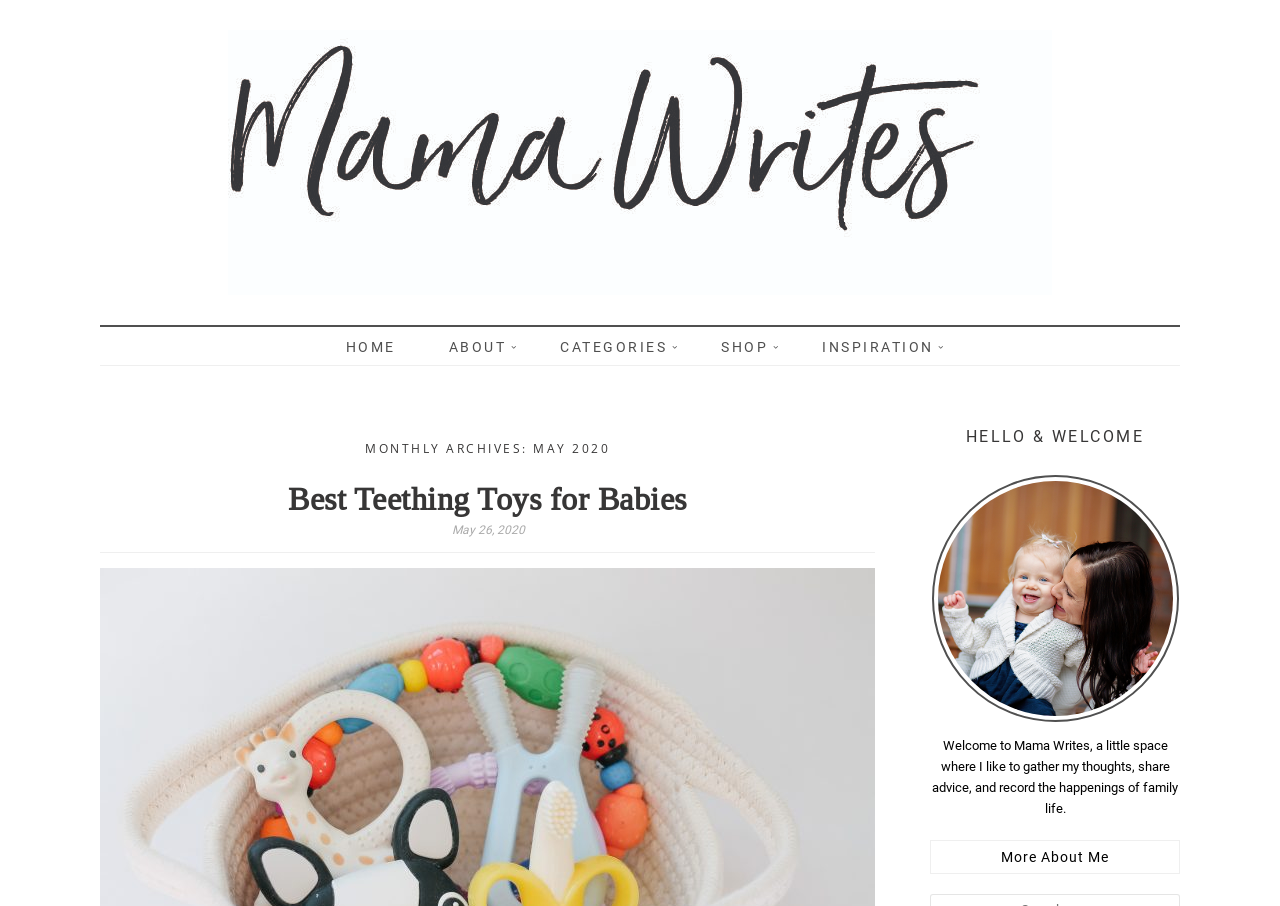Identify the bounding box coordinates of the element to click to follow this instruction: 'explore inspiration'. Ensure the coordinates are four float values between 0 and 1, provided as [left, top, right, bottom].

[0.623, 0.364, 0.75, 0.403]